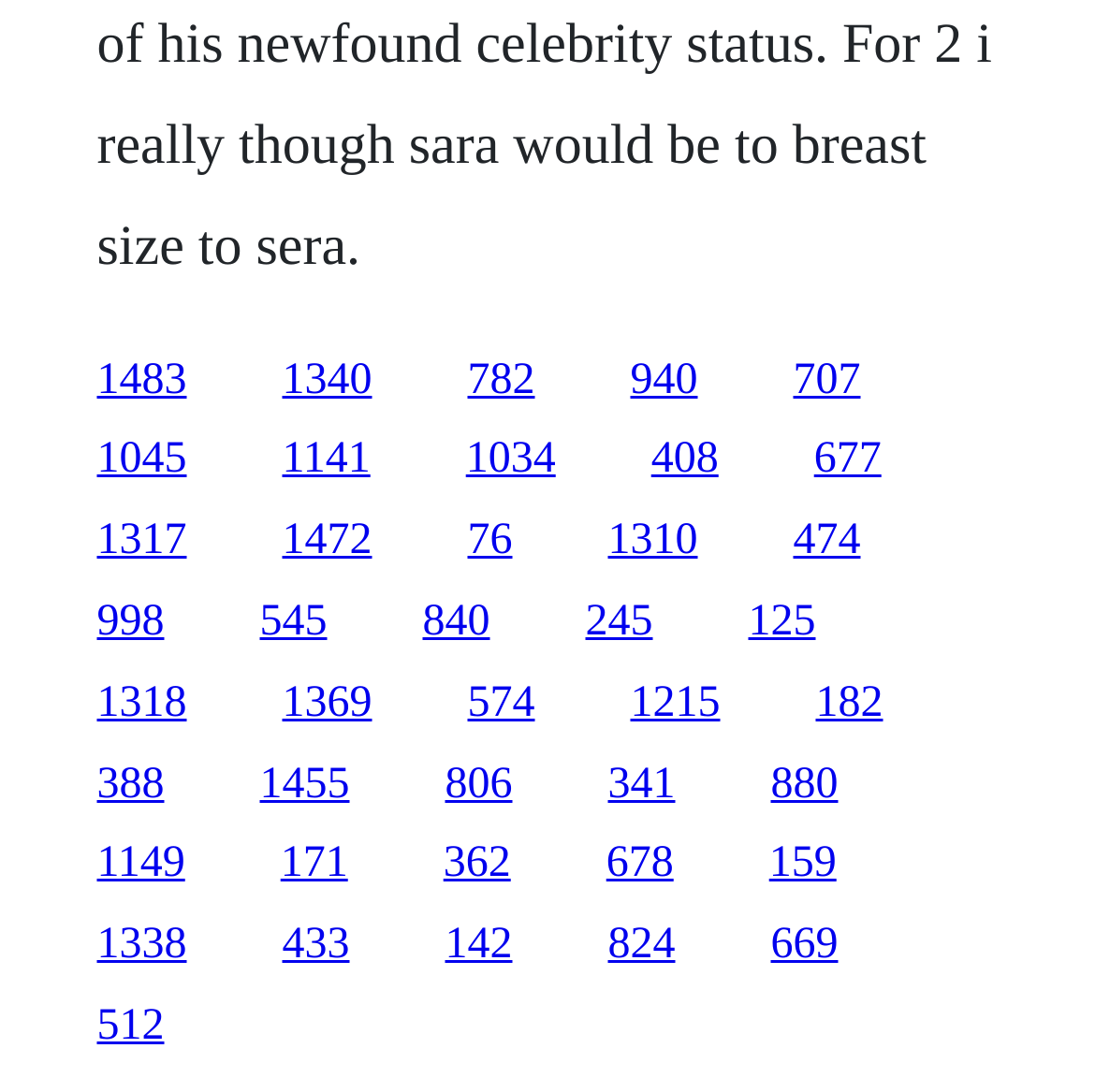Please predict the bounding box coordinates of the element's region where a click is necessary to complete the following instruction: "visit the third link". The coordinates should be represented by four float numbers between 0 and 1, i.e., [left, top, right, bottom].

[0.427, 0.325, 0.488, 0.369]